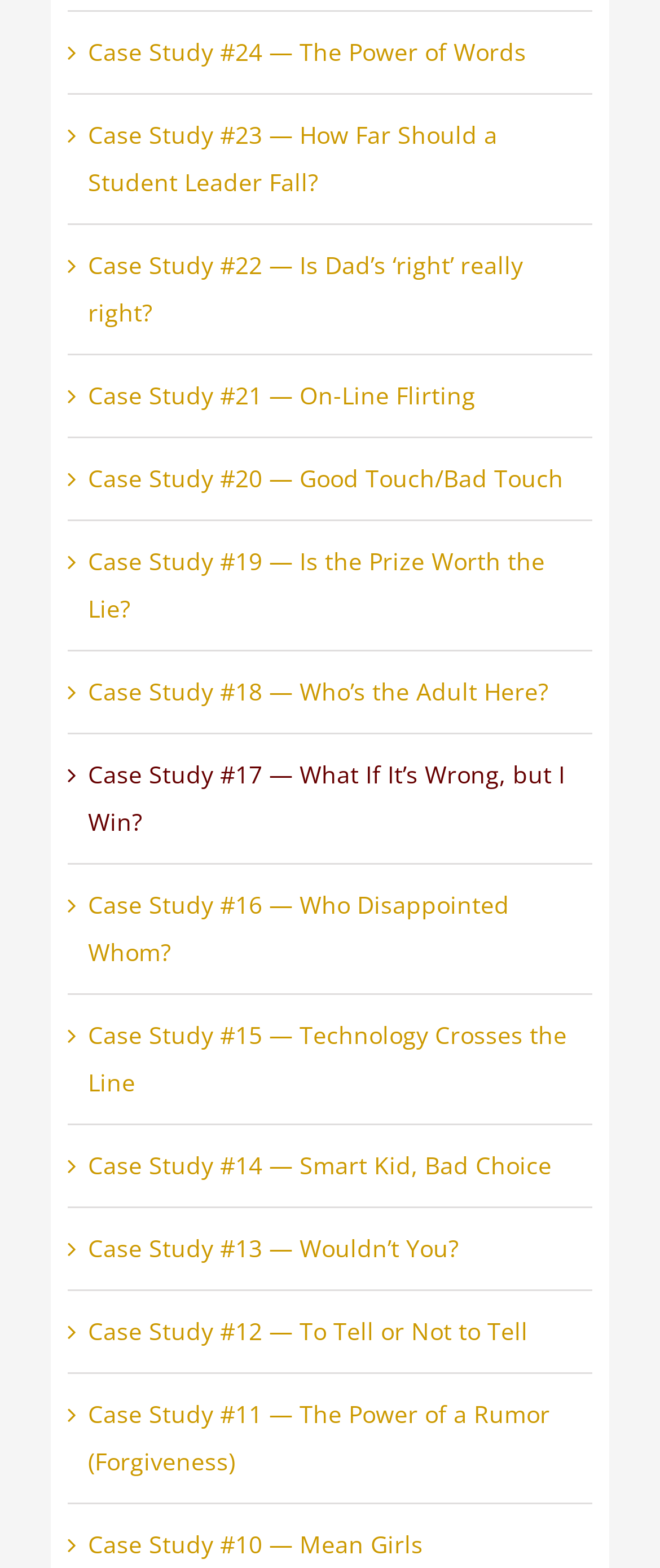How many case studies have titles that contain a question mark?
Utilize the image to construct a detailed and well-explained answer.

I searched through the OCR text of each link element and found that 5 case studies have titles that contain a question mark, which are Case Study #17, Case Study #13, Case Study #12, Case Study #11, and Case Study #10.